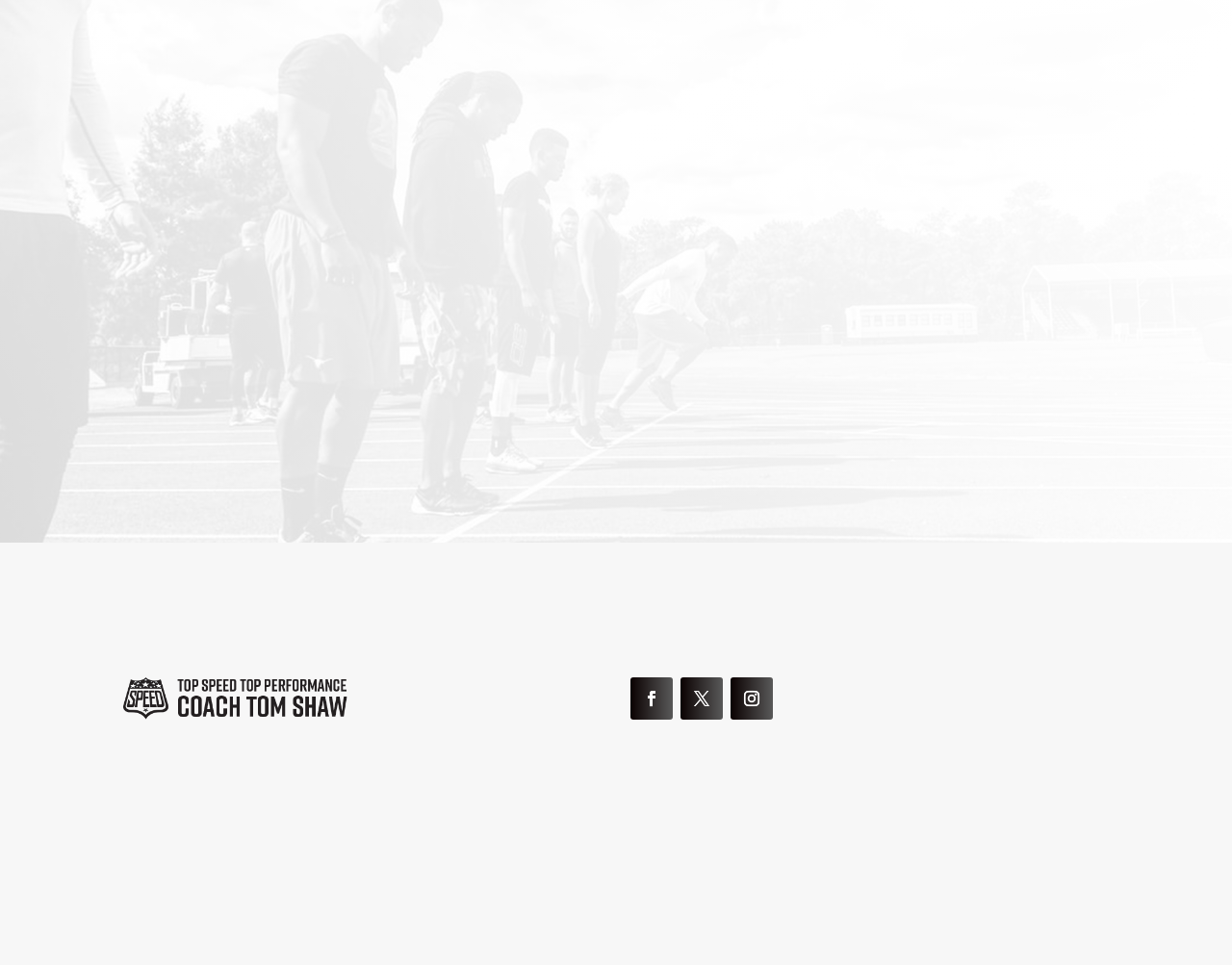How can I follow Tom Shaw Performance on social media?
Answer the question with a detailed and thorough explanation.

I found the social media links by looking at the 'Follow Us' heading and the corresponding links with social media icons below it, which suggests that clicking on them will allow me to follow Tom Shaw Performance on social media.